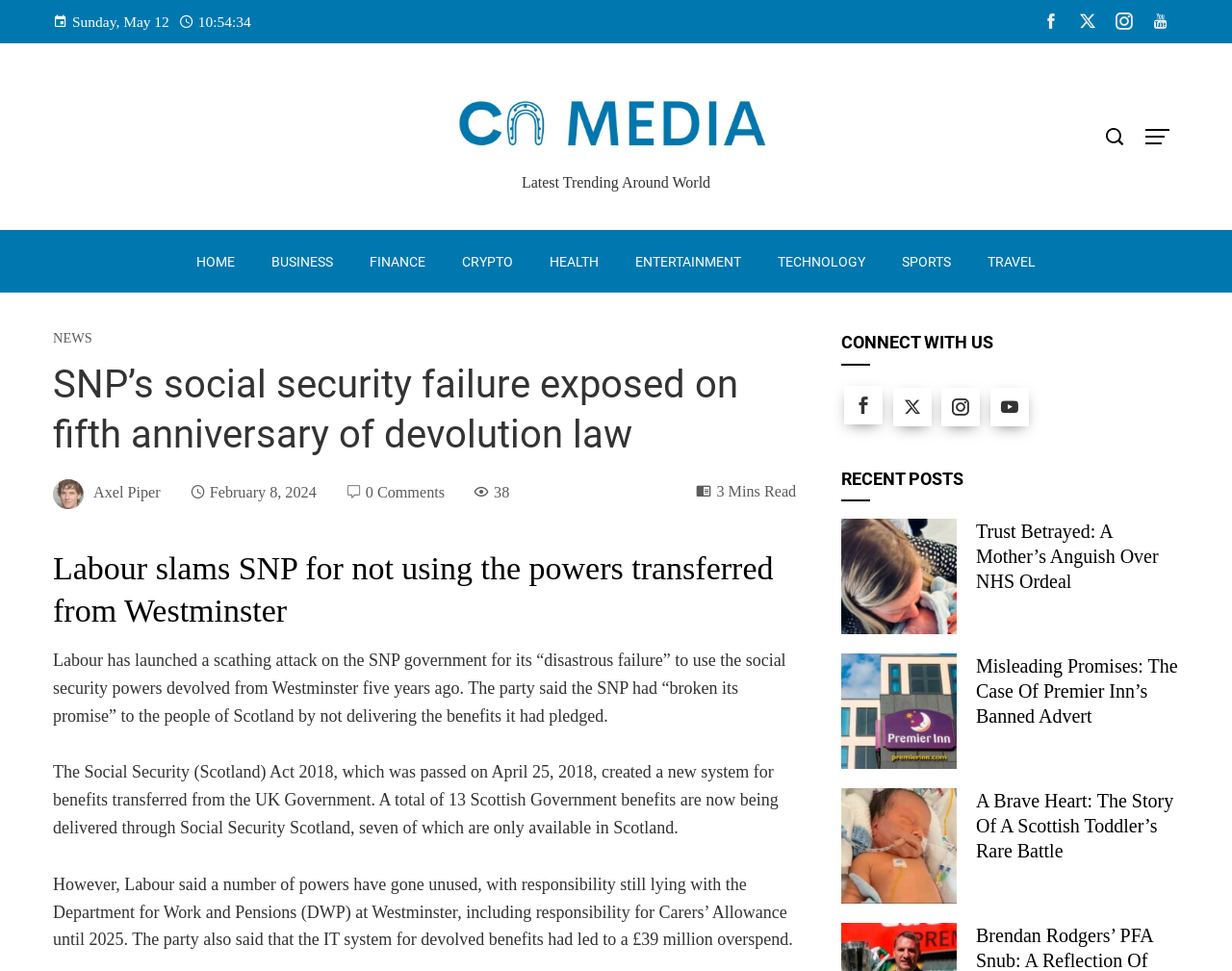Find the bounding box coordinates of the element I should click to carry out the following instruction: "Click on the HOME link".

[0.147, 0.247, 0.203, 0.291]